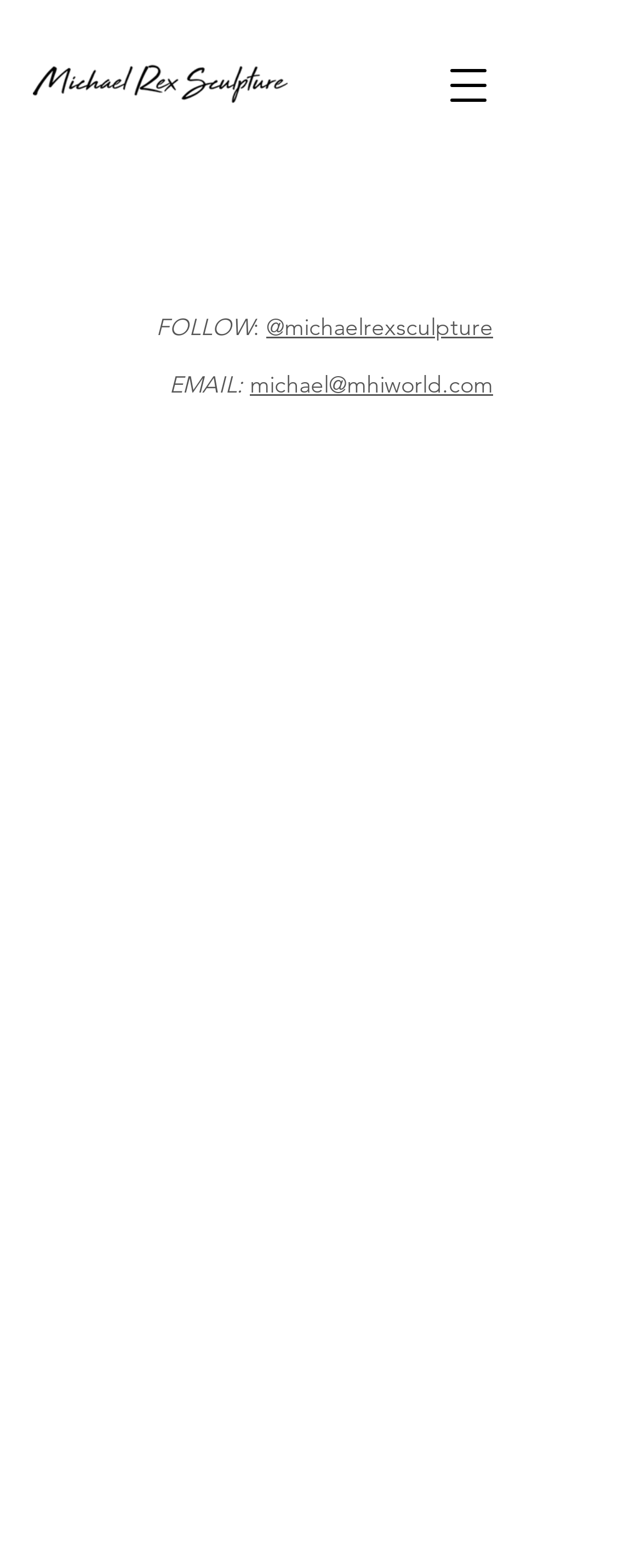How are the sculptures created?
Answer the question based on the image using a single word or a brief phrase.

by hand